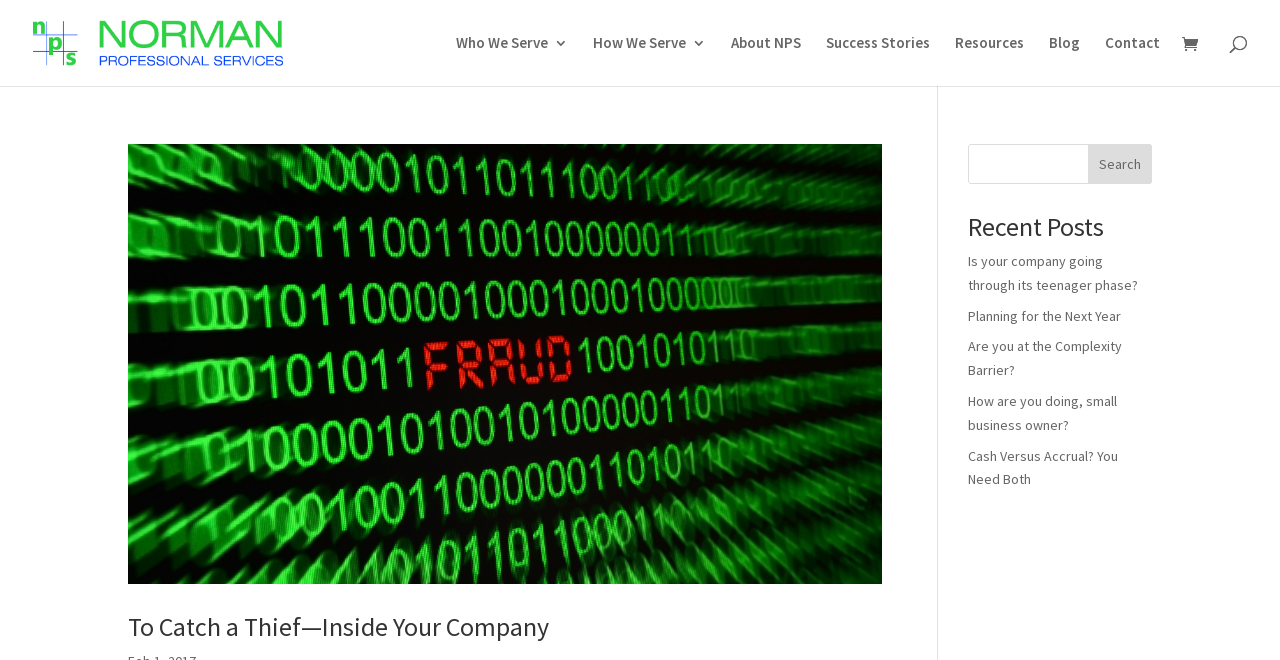Give a detailed account of the webpage's layout and content.

The webpage is an archive page for overtime-related content from Norman Professional Services. At the top left, there is a logo image and a link to the Norman Professional Services homepage. Below the logo, there is a navigation menu with seven links: "Who We Serve 3", "How We Serve 3", "About NPS", "Success Stories", "Resources", "Blog", and "Contact". These links are aligned horizontally and take up the top section of the page.

On the right side of the navigation menu, there is a search bar with a search button. Below the navigation menu, there is a featured article section with a large image and a heading that reads "To Catch a Thief—Inside Your Company". The article title is also a link, and there is a smaller link to the same article below the heading.

Further down the page, there is a section titled "Recent Posts" with five links to different articles. The article titles are "Is your company going through its teenager phase?", "Planning for the Next Year", "Are you at the Complexity Barrier?", "How are you doing, small business owner?", and "Cash Versus Accrual? You Need Both". These links are stacked vertically and take up the majority of the page's content area.